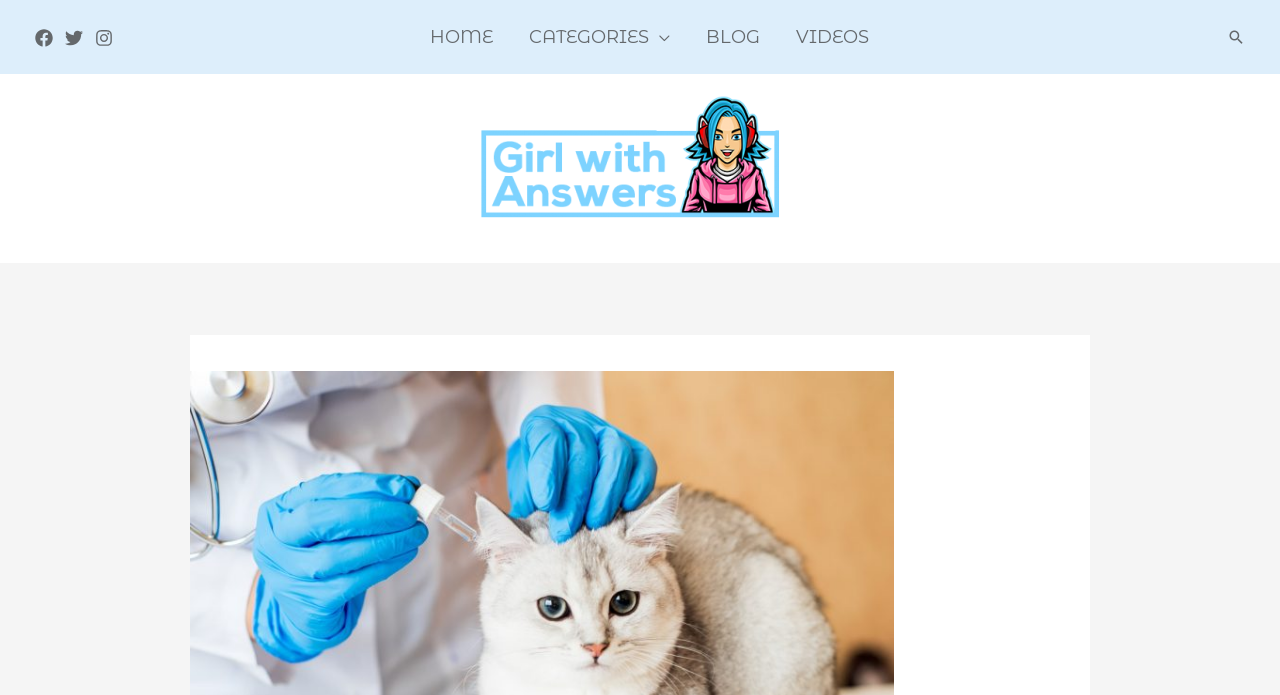Given the content of the image, can you provide a detailed answer to the question?
What social media platforms are available?

I found the social media links at the top of the webpage, which are Facebook, Twitter, and Instagram, each with its corresponding image icon.